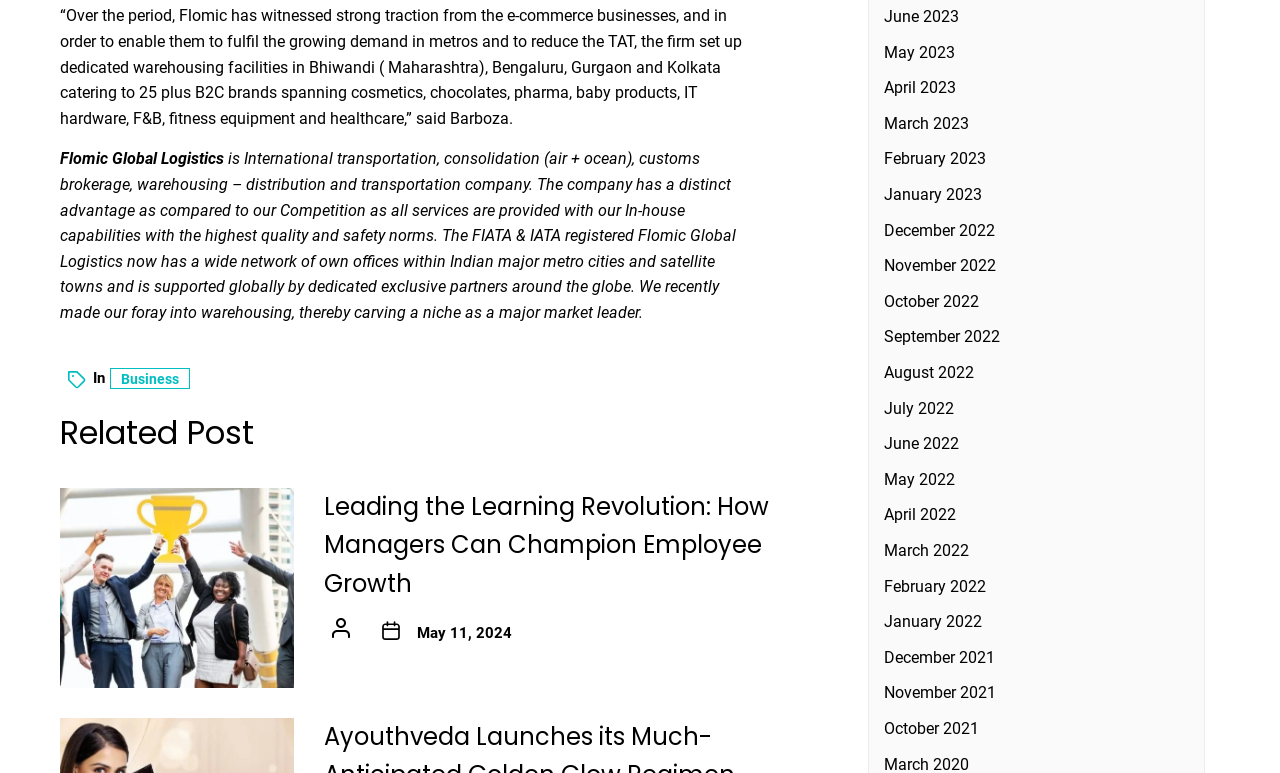Select the bounding box coordinates of the element I need to click to carry out the following instruction: "Read 'Leading the Learning Revolution: How Managers Can Champion Employee Growth'".

[0.253, 0.631, 0.643, 0.78]